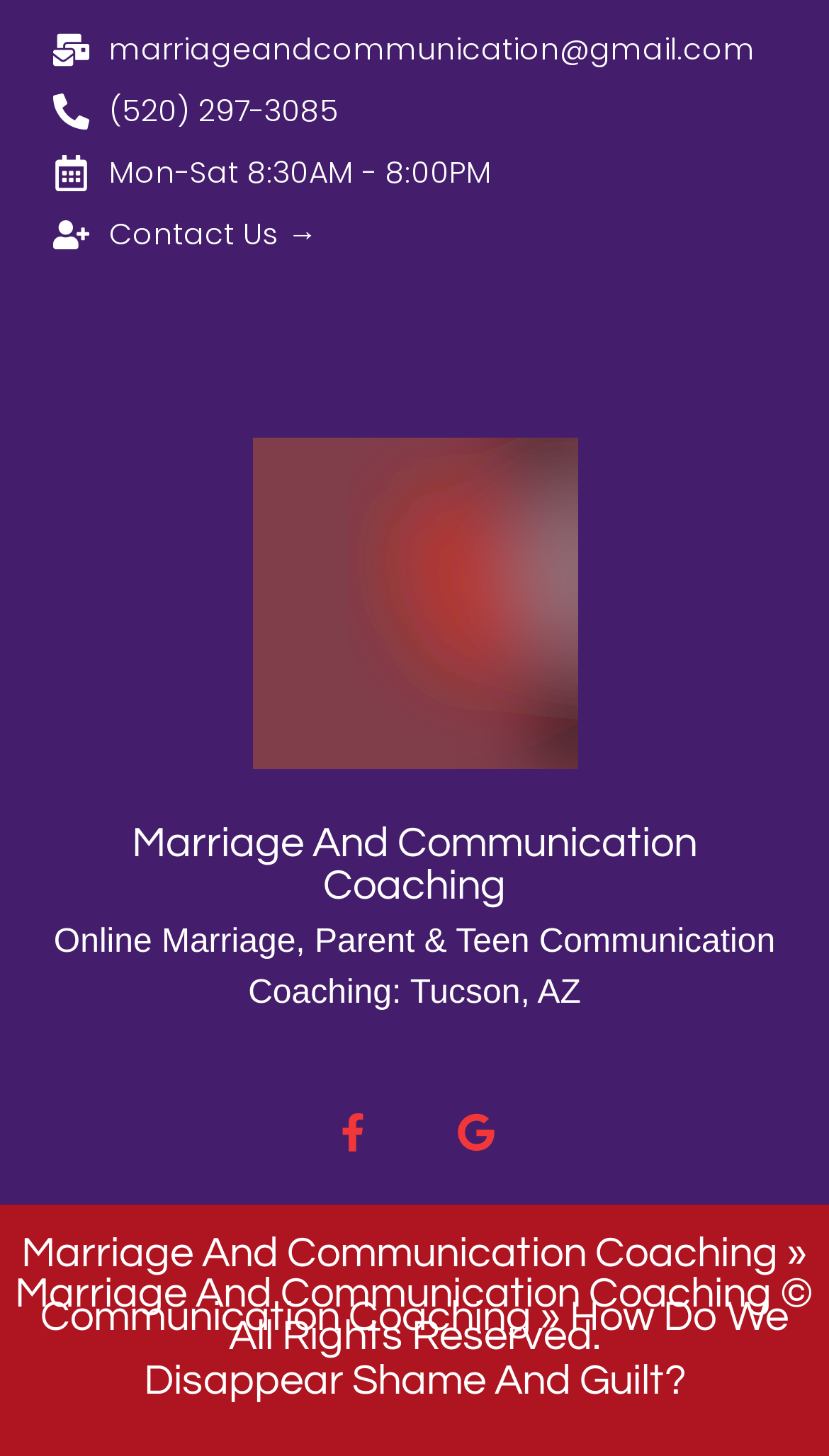Could you provide the bounding box coordinates for the portion of the screen to click to complete this instruction: "Click the logo to go to the homepage"?

[0.064, 0.301, 0.936, 0.528]